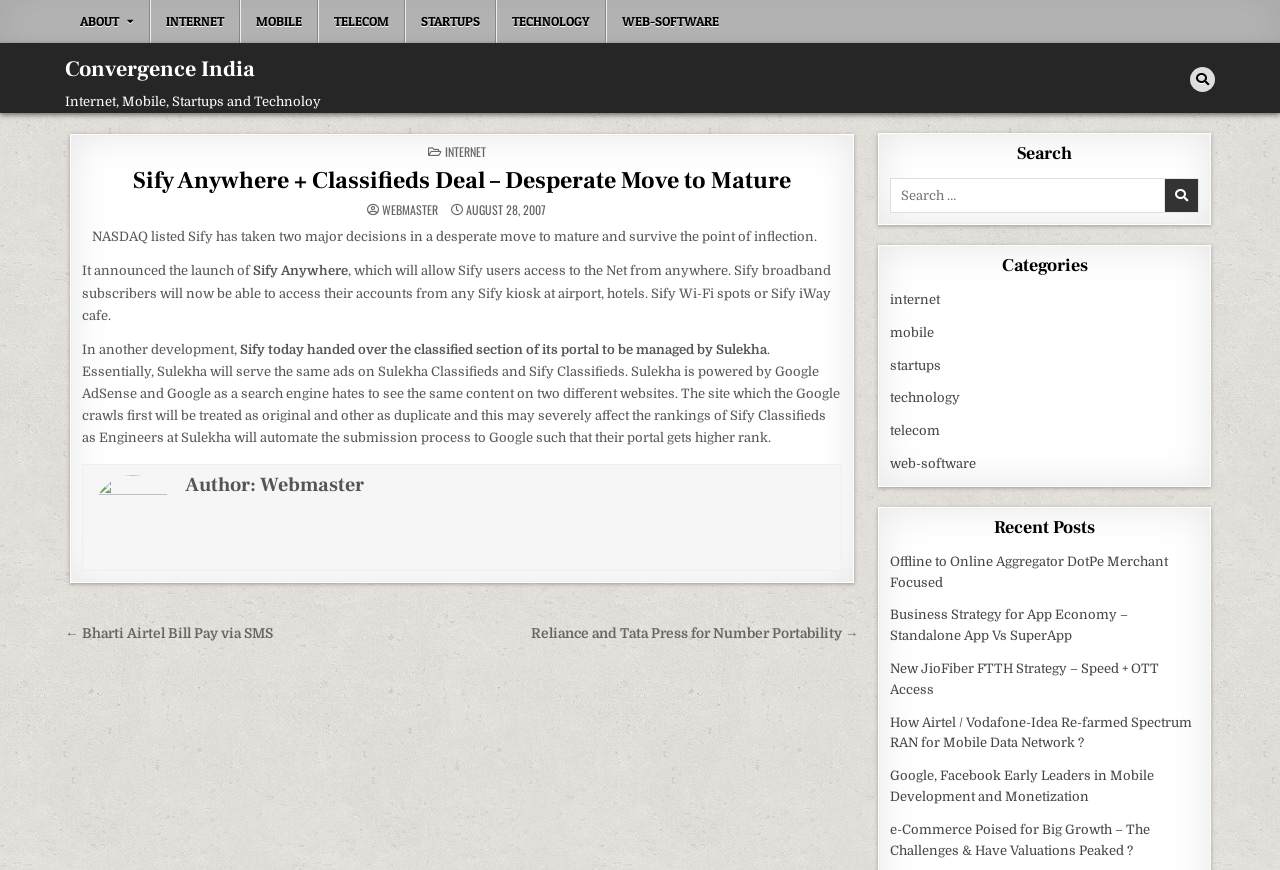How many categories are listed on the webpage?
Provide a comprehensive and detailed answer to the question.

The webpage has a section titled 'Categories' which lists six categories: internet, mobile, startups, technology, telecom, and web-software.